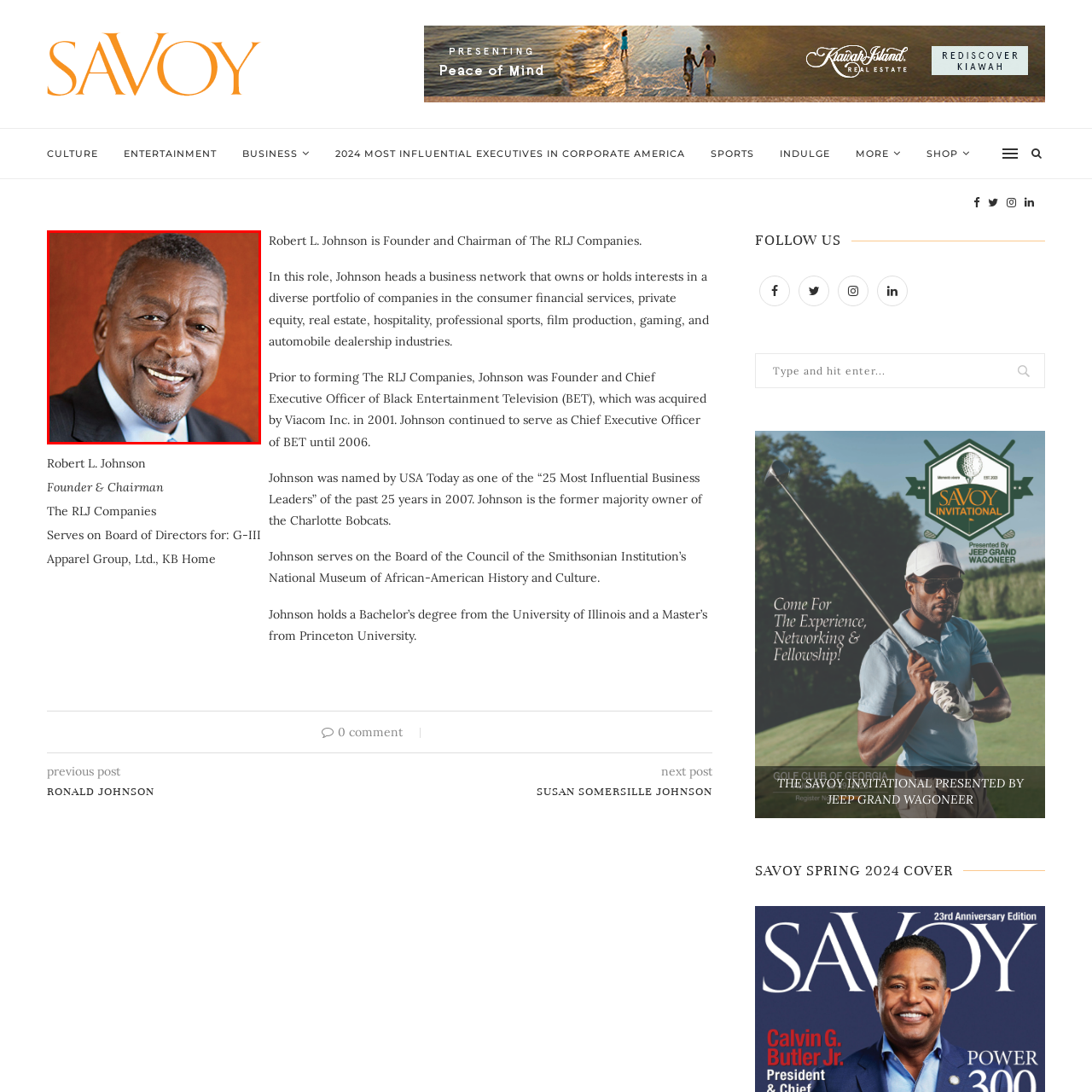What recognition did Robert L. Johnson receive from USA Today?
Focus on the image bounded by the red box and reply with a one-word or phrase answer.

One of the 25 Most Influential Business Leaders